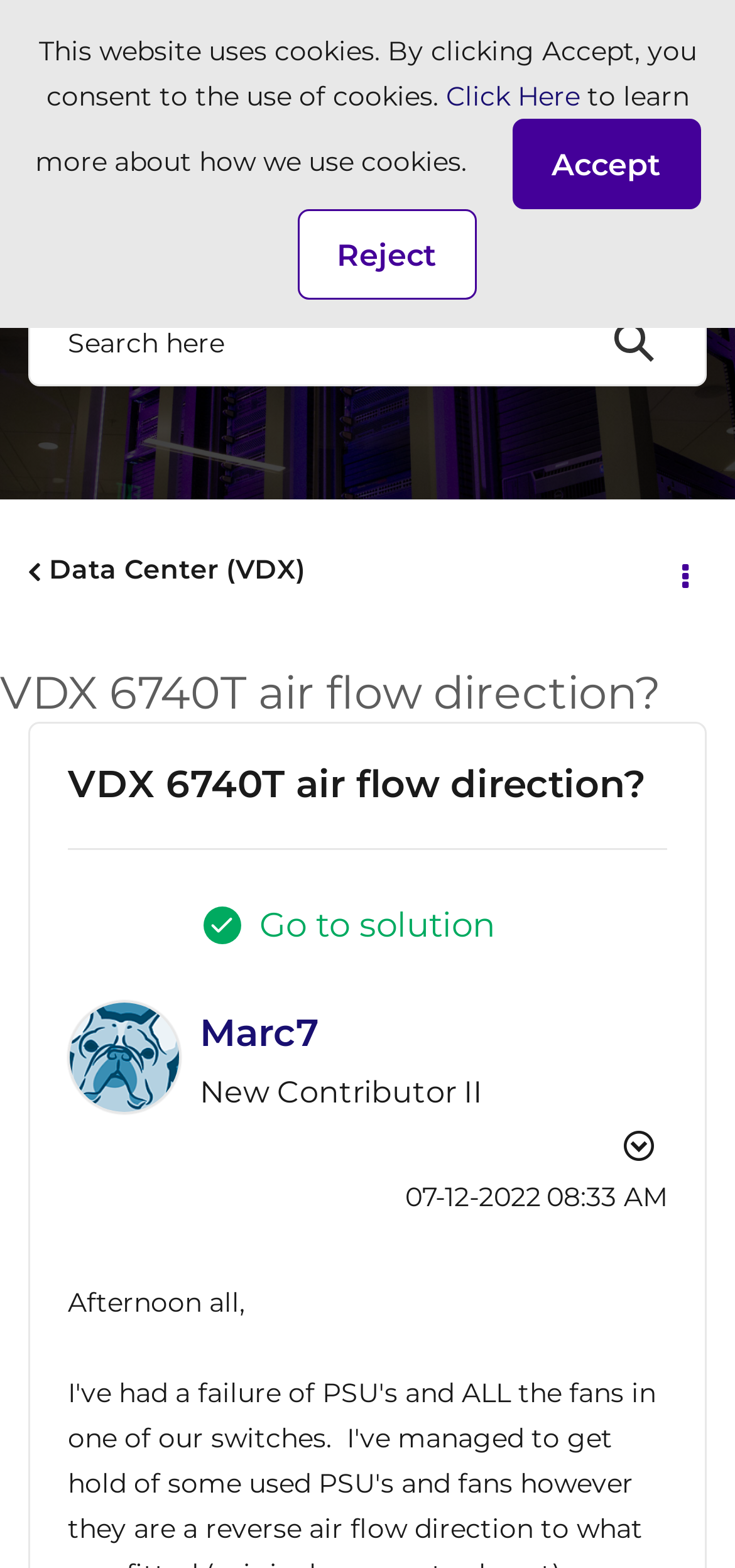What is the purpose of the 'Search' button?
Based on the image content, provide your answer in one word or a short phrase.

To search the website